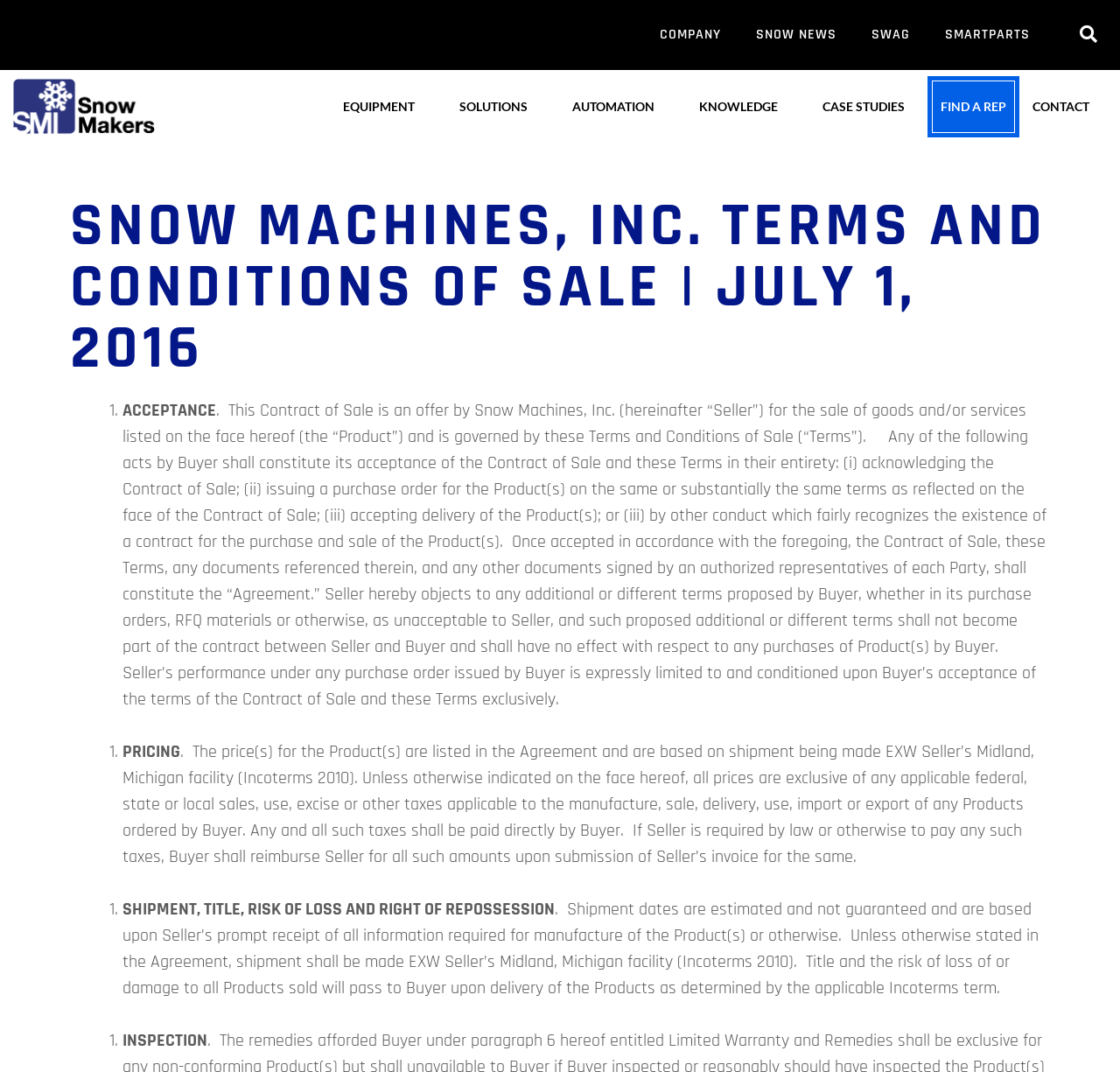Provide a single word or phrase answer to the question: 
What happens to the risk of loss of or damage to products?

Passes to Buyer